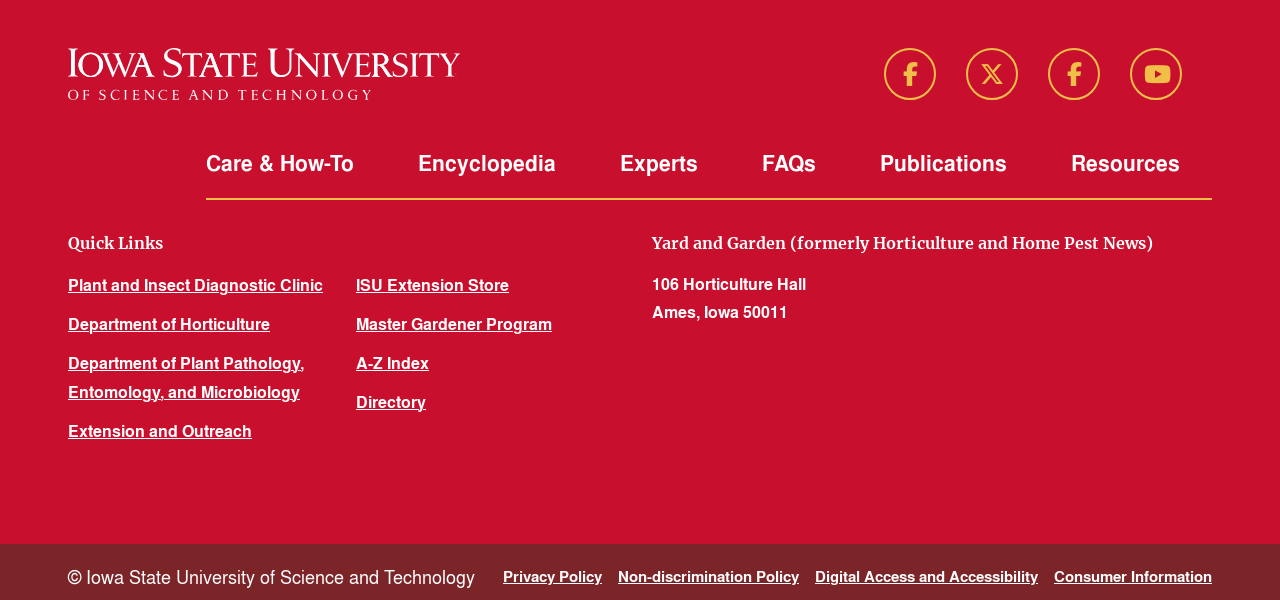Could you indicate the bounding box coordinates of the region to click in order to complete this instruction: "Visit Care & How-To page".

[0.161, 0.217, 0.302, 0.331]